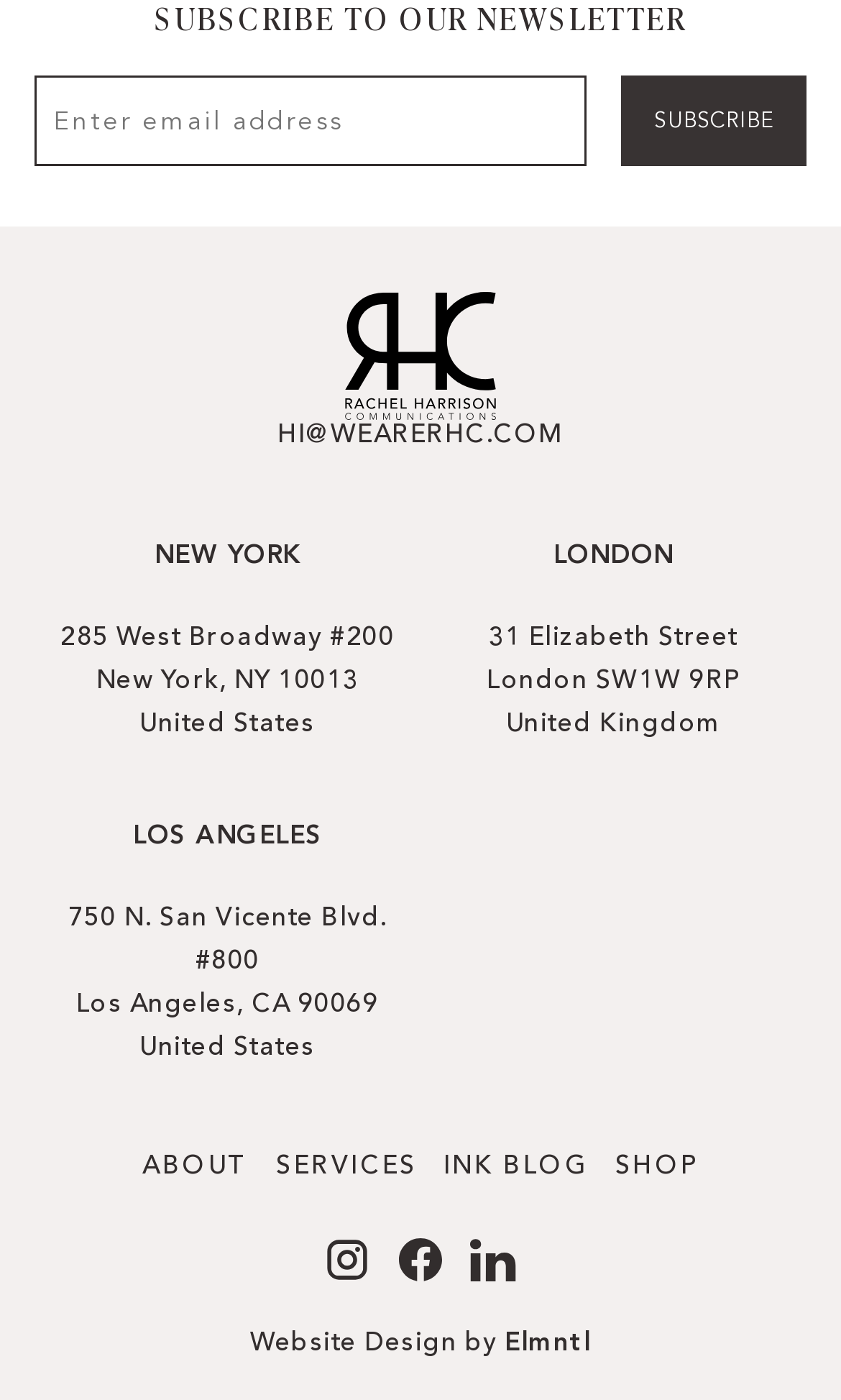Identify the bounding box of the UI component described as: "name="input_1" placeholder="Enter email address"".

[0.041, 0.054, 0.698, 0.119]